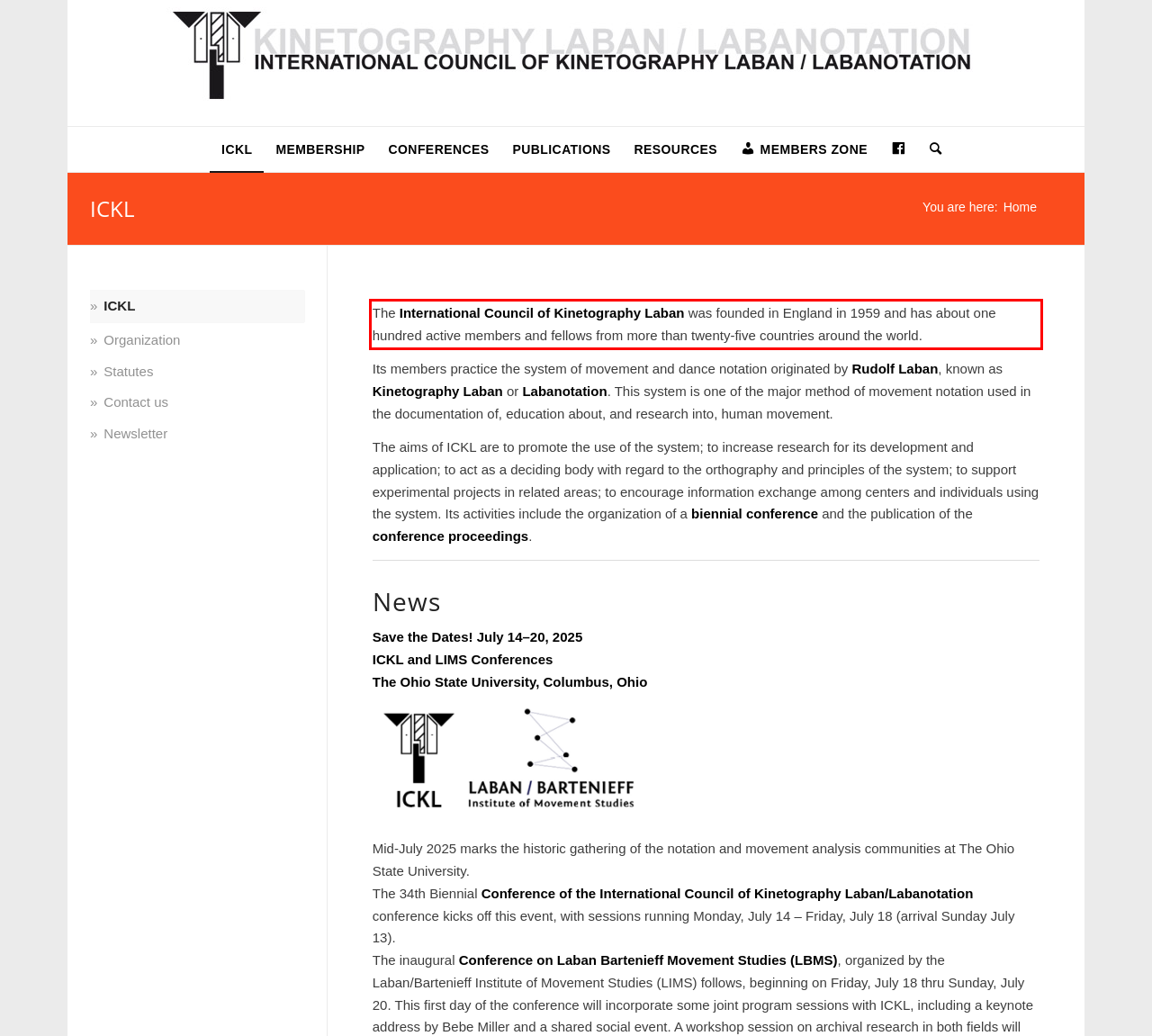Analyze the red bounding box in the provided webpage screenshot and generate the text content contained within.

The International Council of Kinetography Laban was founded in England in 1959 and has about one hundred active members and fellows from more than twenty-five countries around the world.